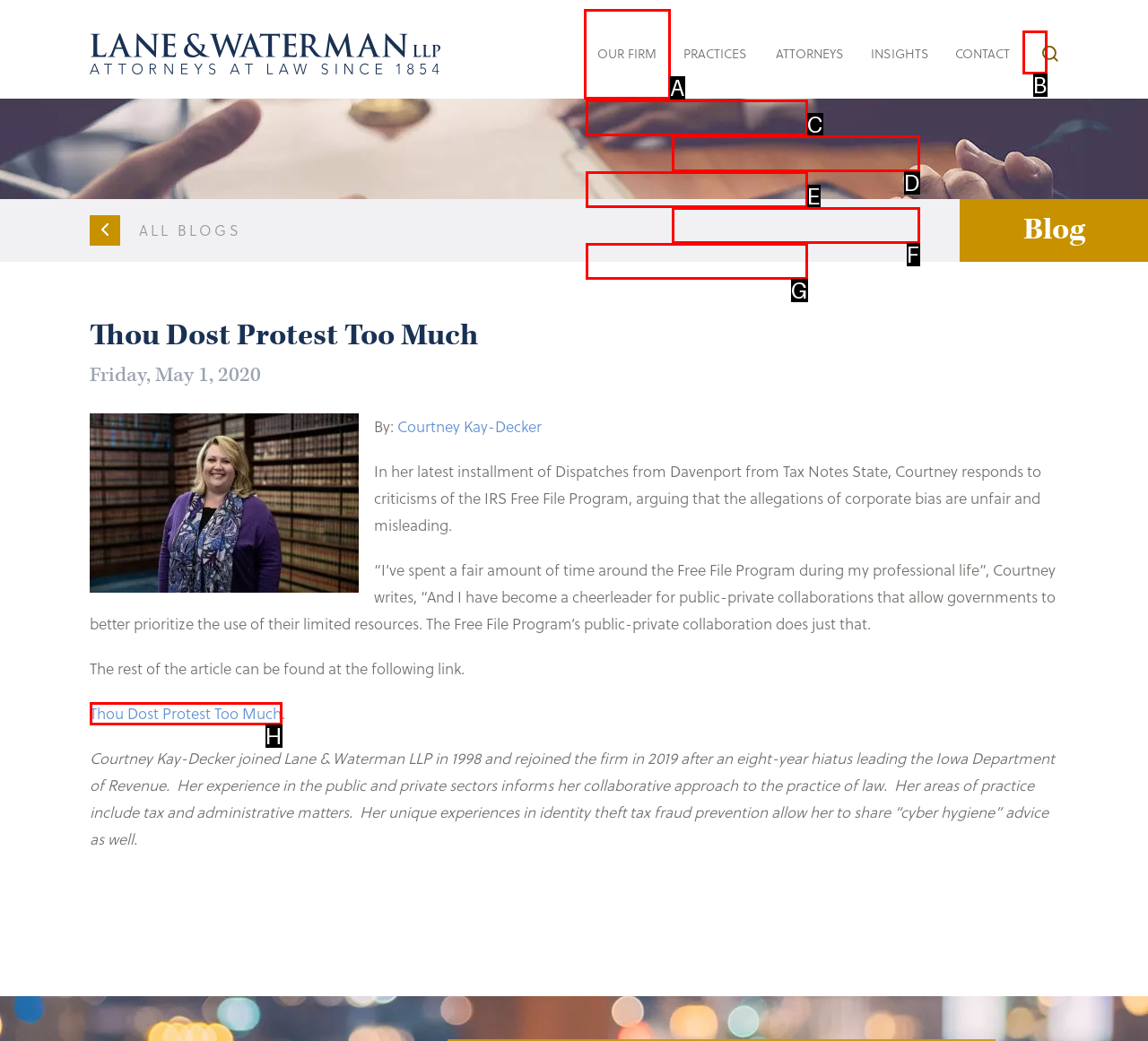Point out the UI element to be clicked for this instruction: search for something. Provide the answer as the letter of the chosen element.

B